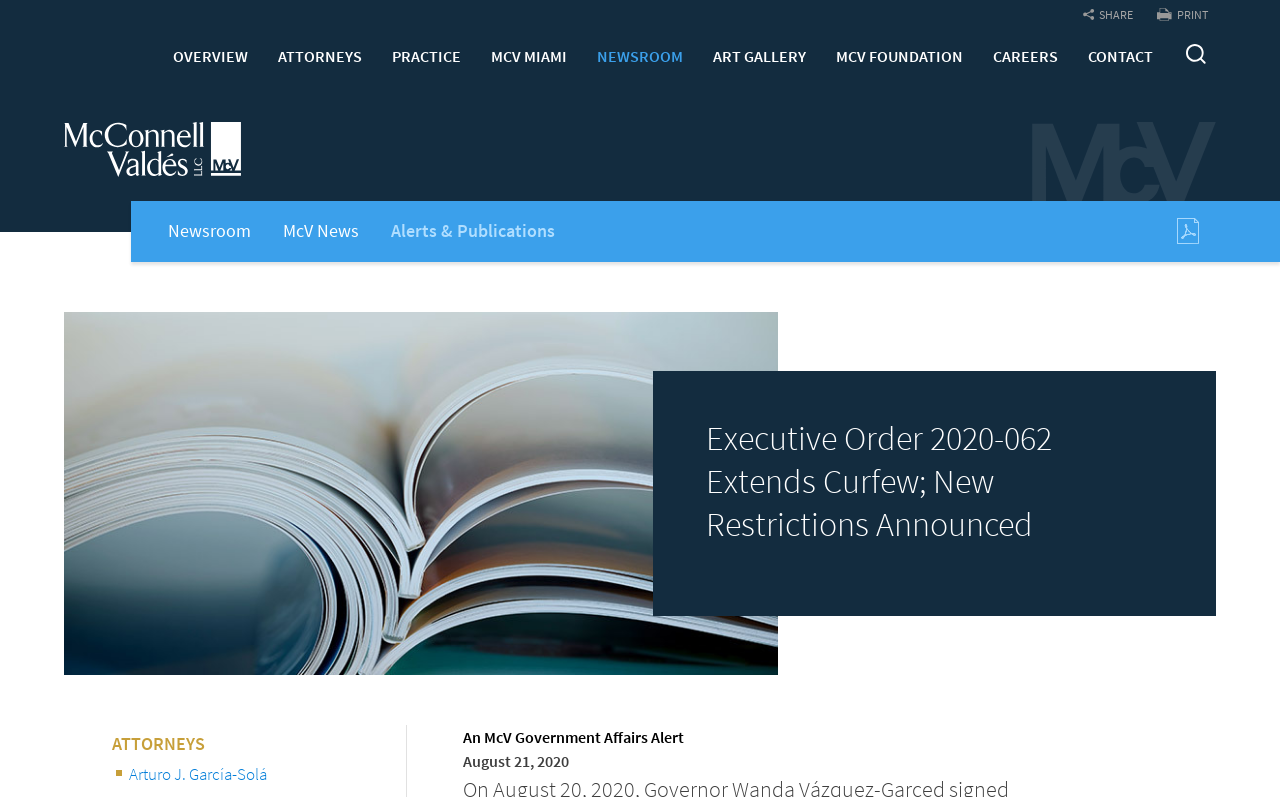Refer to the image and answer the question with as much detail as possible: What is the topic of the news article?

I found the answer by looking at the heading of the webpage, which states 'Executive Order 2020-062 Extends Curfew; New Restrictions Announced', and it is also accompanied by a subheading 'An McV Government Affairs Alert'.